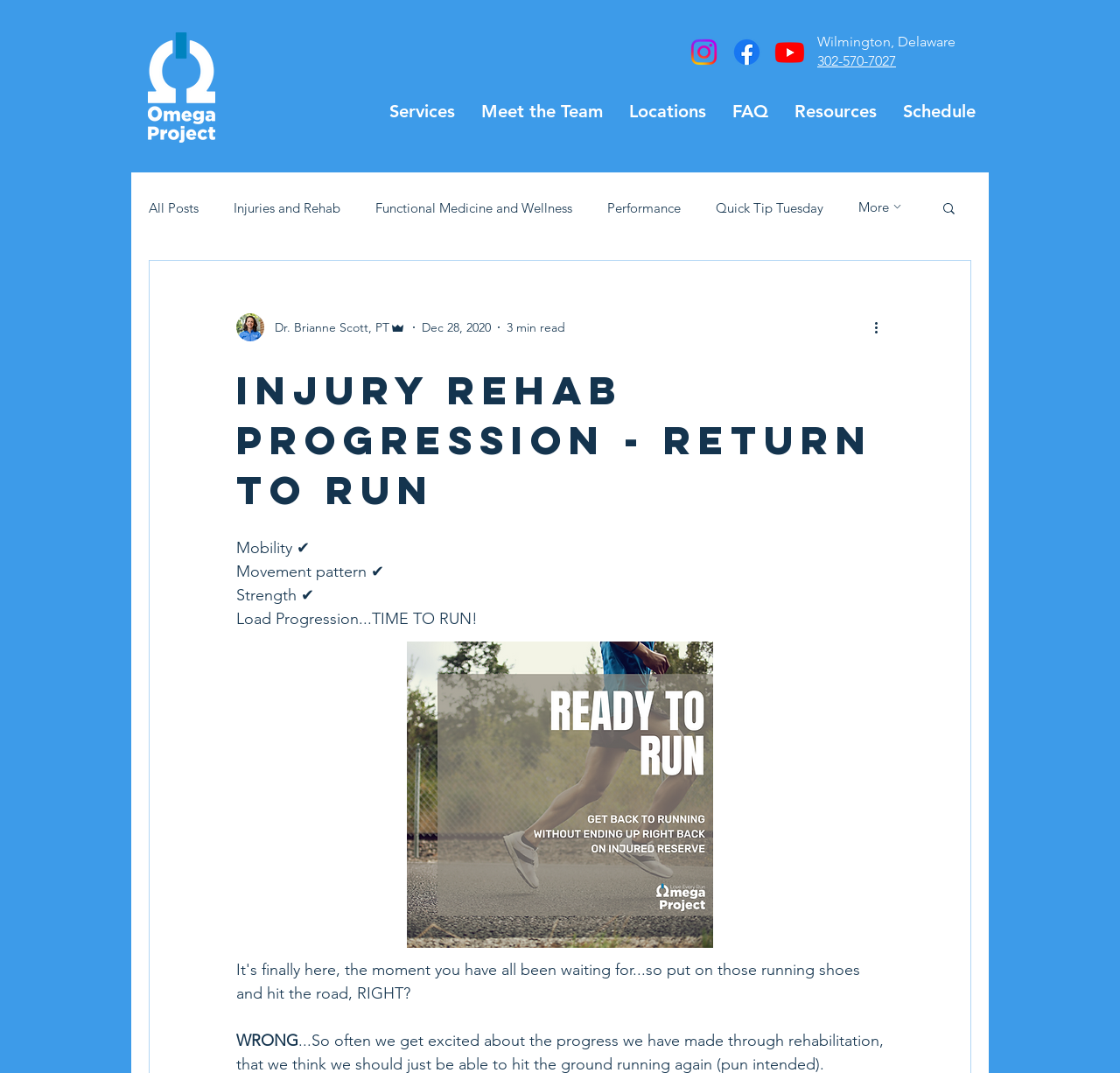Please indicate the bounding box coordinates of the element's region to be clicked to achieve the instruction: "Read the 'Injuries and Rehab' blog post". Provide the coordinates as four float numbers between 0 and 1, i.e., [left, top, right, bottom].

[0.209, 0.186, 0.304, 0.201]